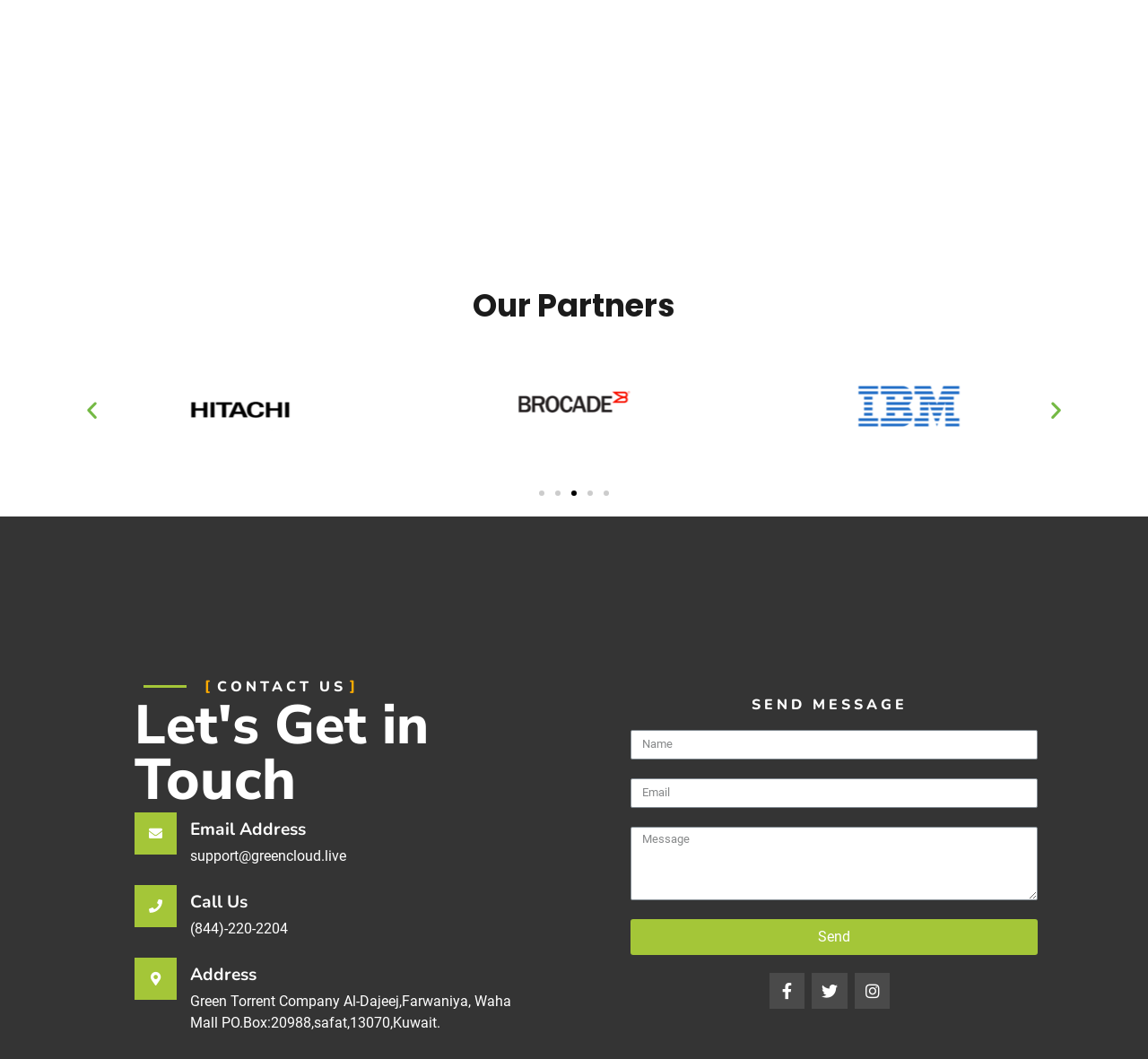Pinpoint the bounding box coordinates of the element to be clicked to execute the instruction: "Enter your name in the 'Name' field".

[0.549, 0.689, 0.904, 0.717]